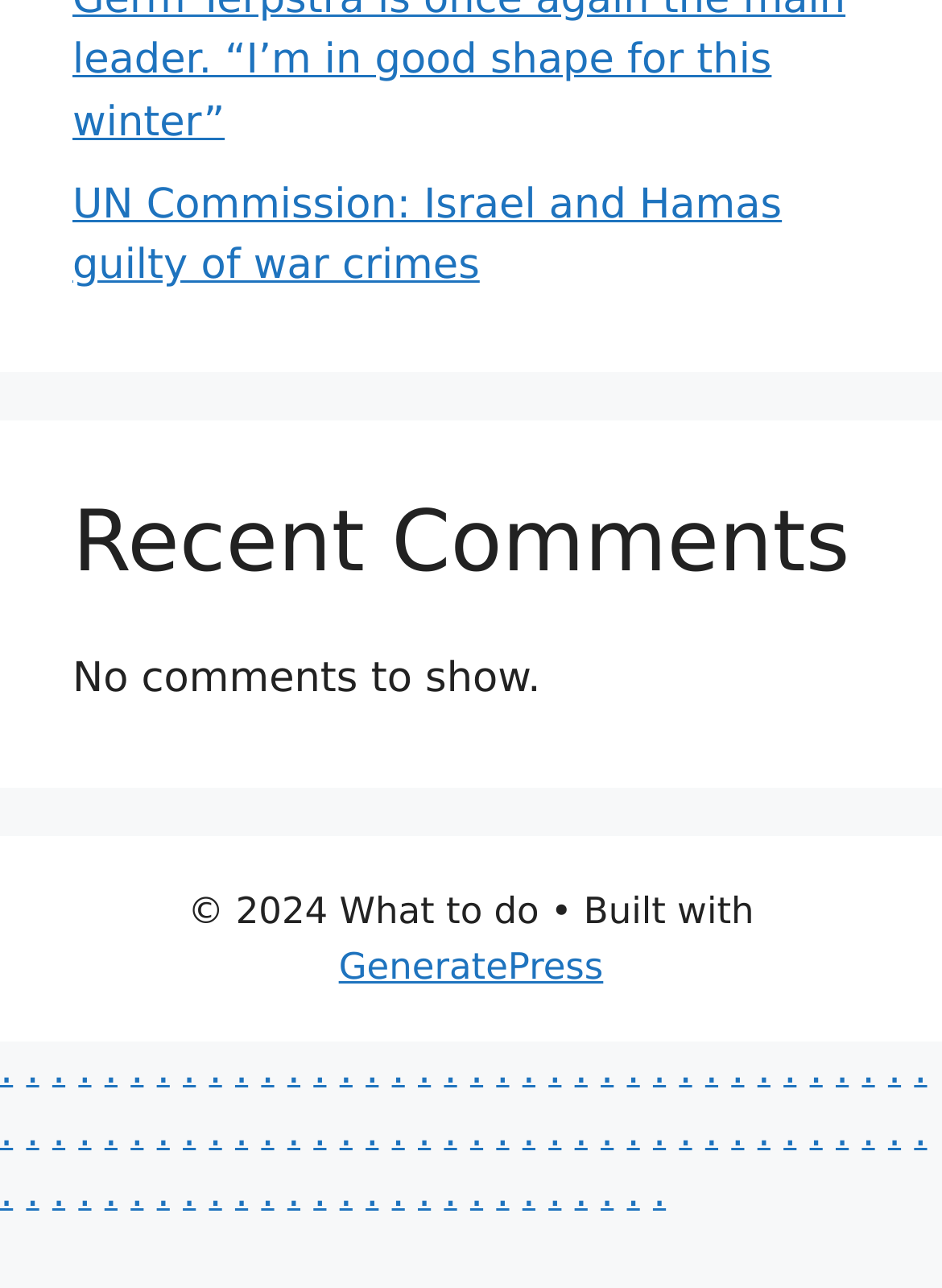Identify the bounding box coordinates of the region that should be clicked to execute the following instruction: "Read the 'Releases' page".

None